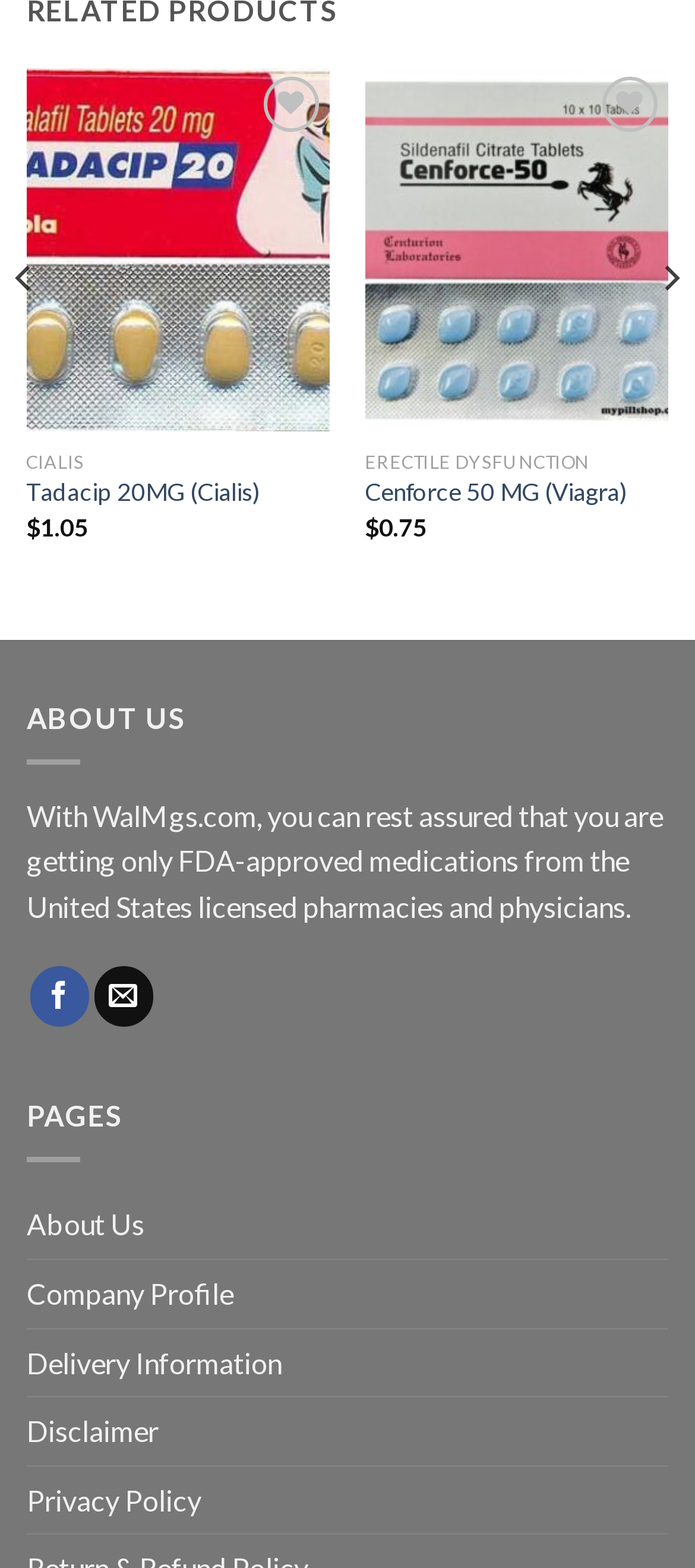How many products are displayed on this page?
Please look at the screenshot and answer in one word or a short phrase.

2